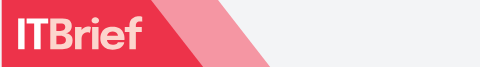What is the purpose of the logo's clean design?
Observe the image and answer the question with a one-word or short phrase response.

Brand recognition